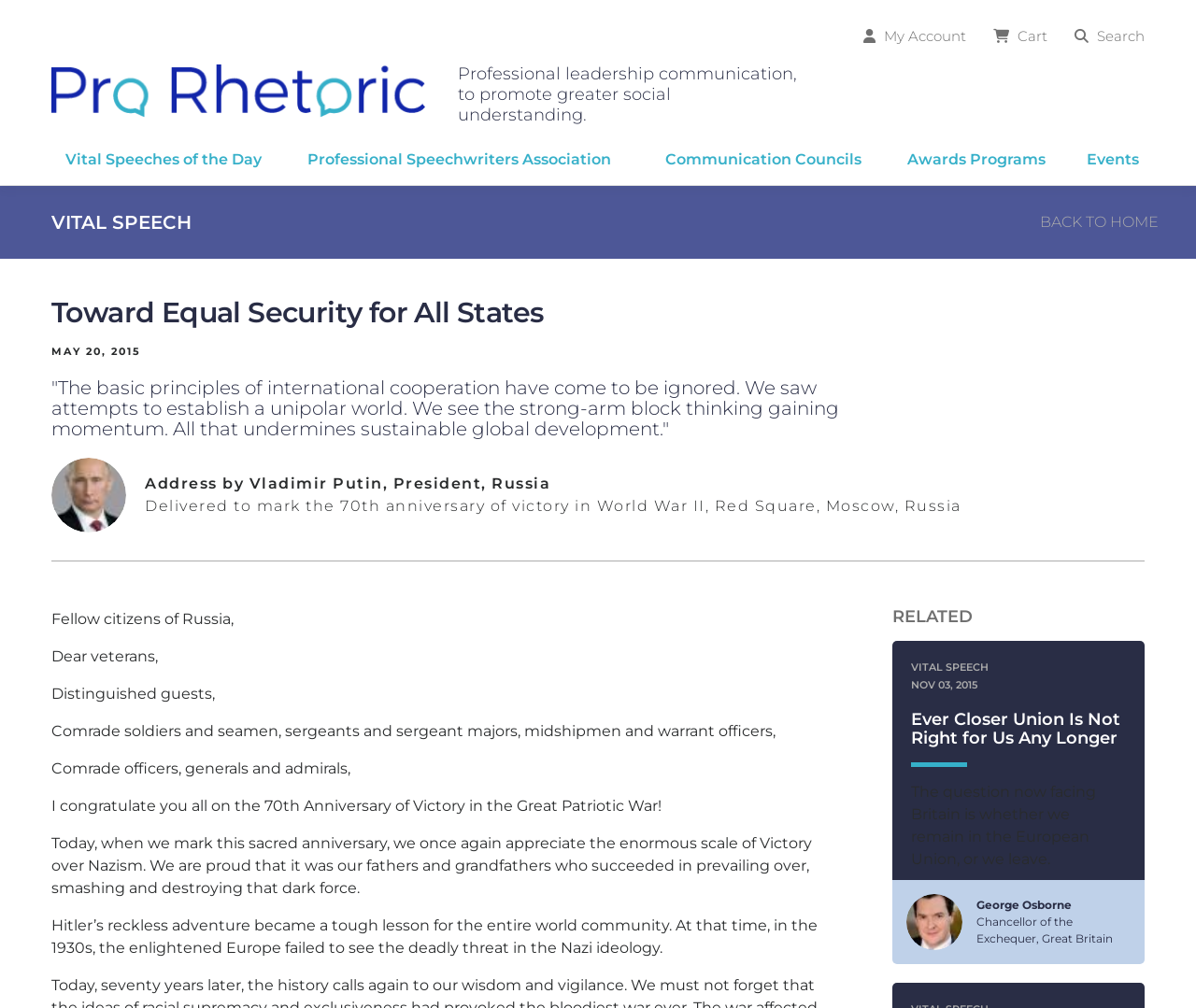Determine the bounding box coordinates of the clickable element necessary to fulfill the instruction: "Click My Account". Provide the coordinates as four float numbers within the 0 to 1 range, i.e., [left, top, right, bottom].

[0.722, 0.027, 0.808, 0.044]